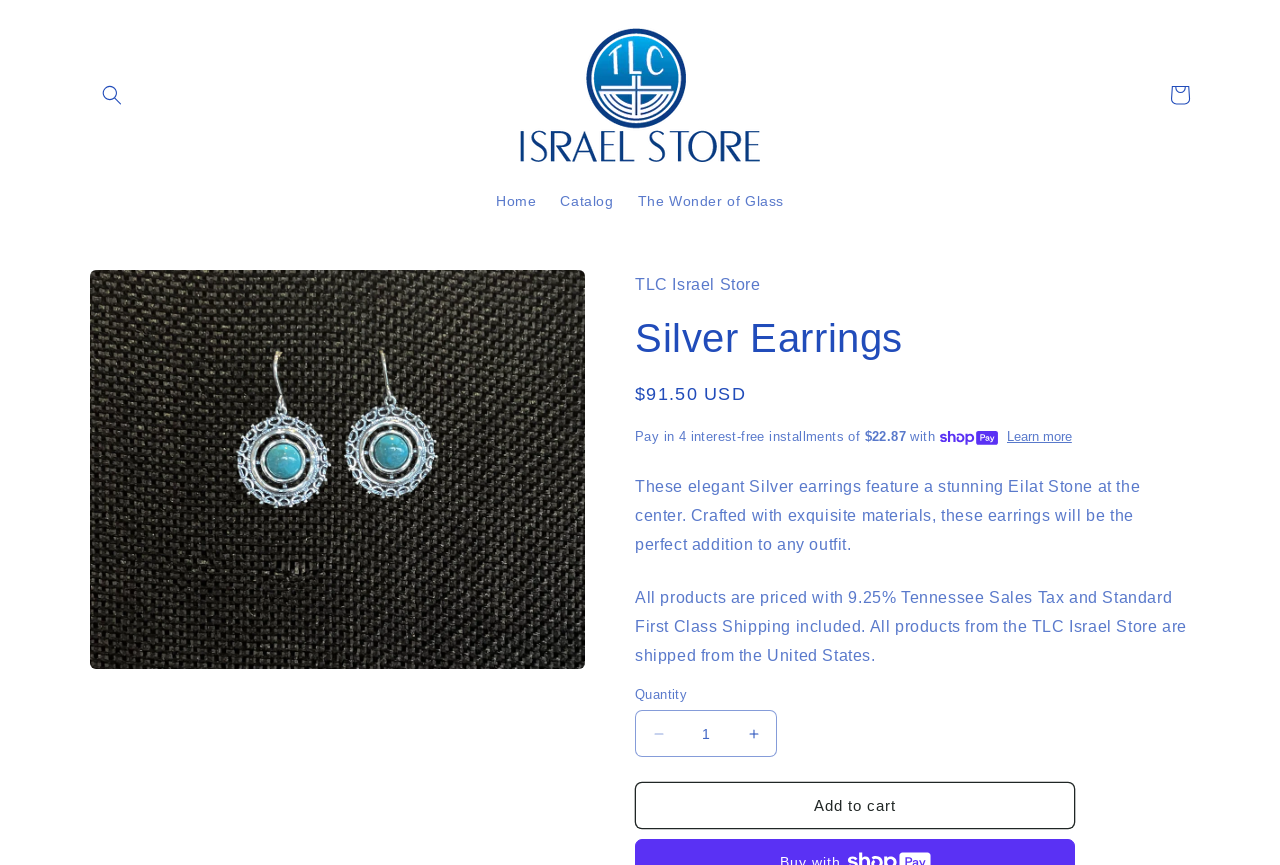Find the bounding box coordinates of the element to click in order to complete this instruction: "Go to the previous post". The bounding box coordinates must be four float numbers between 0 and 1, denoted as [left, top, right, bottom].

None